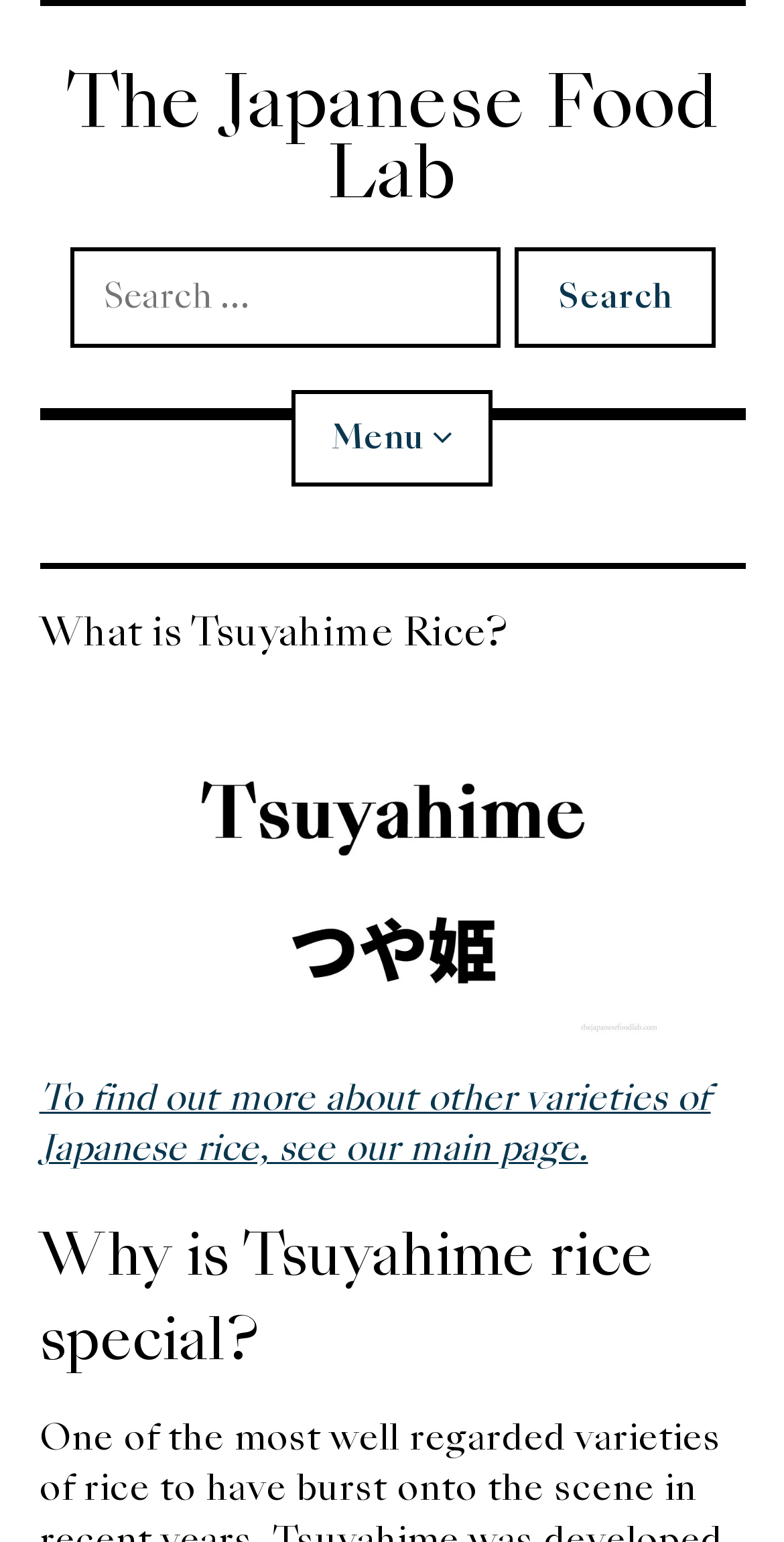Please respond to the question using a single word or phrase:
How many sections are there on this webpage?

3